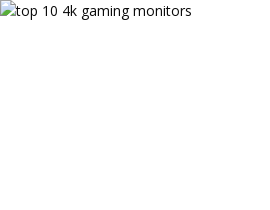What aspect of the monitors is emphasized in the image?
Based on the image content, provide your answer in one word or a short phrase.

Visual quality